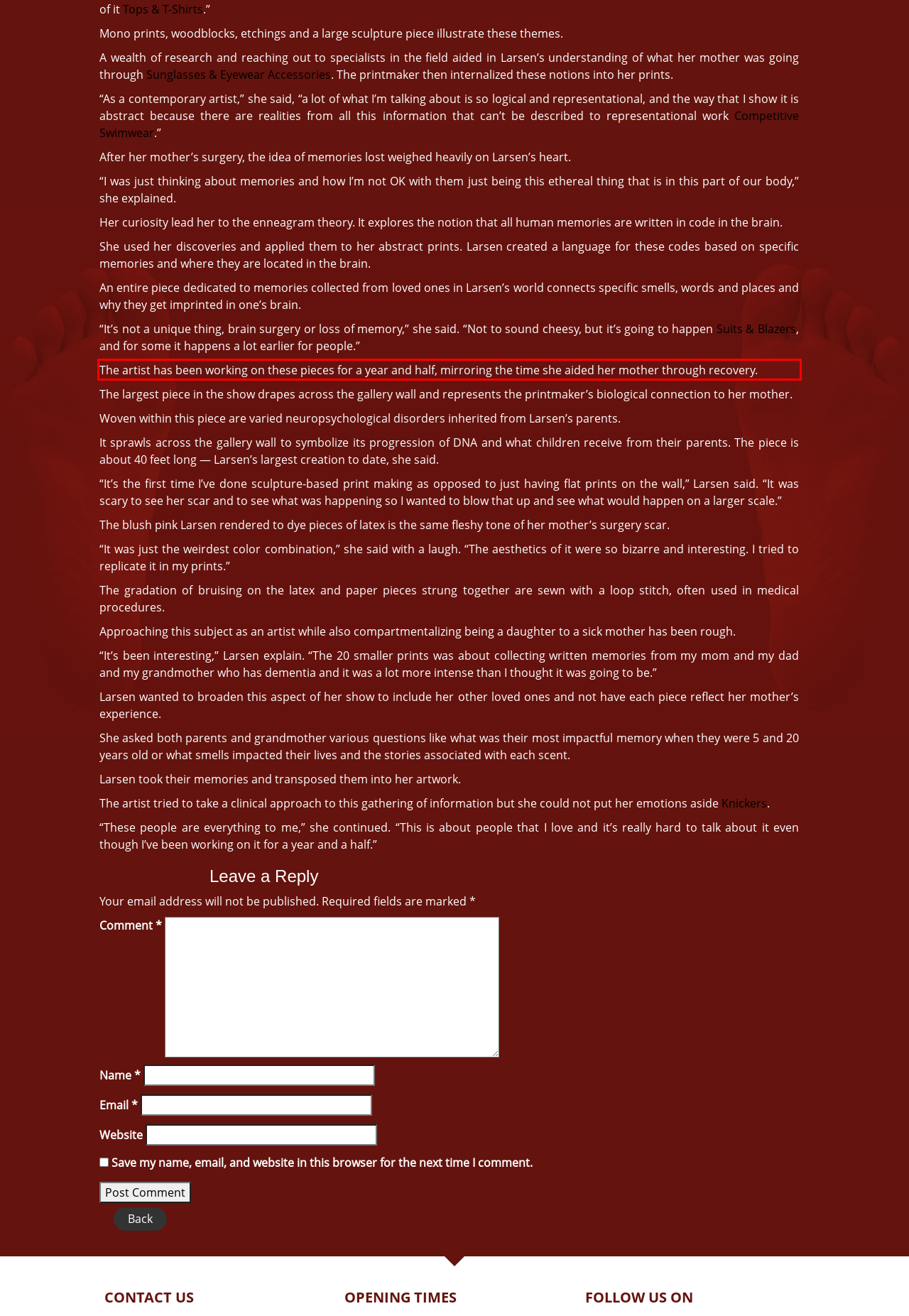You are provided with a screenshot of a webpage that includes a red bounding box. Extract and generate the text content found within the red bounding box.

The artist has been working on these pieces for a year and half, mirroring the time she aided her mother through recovery.